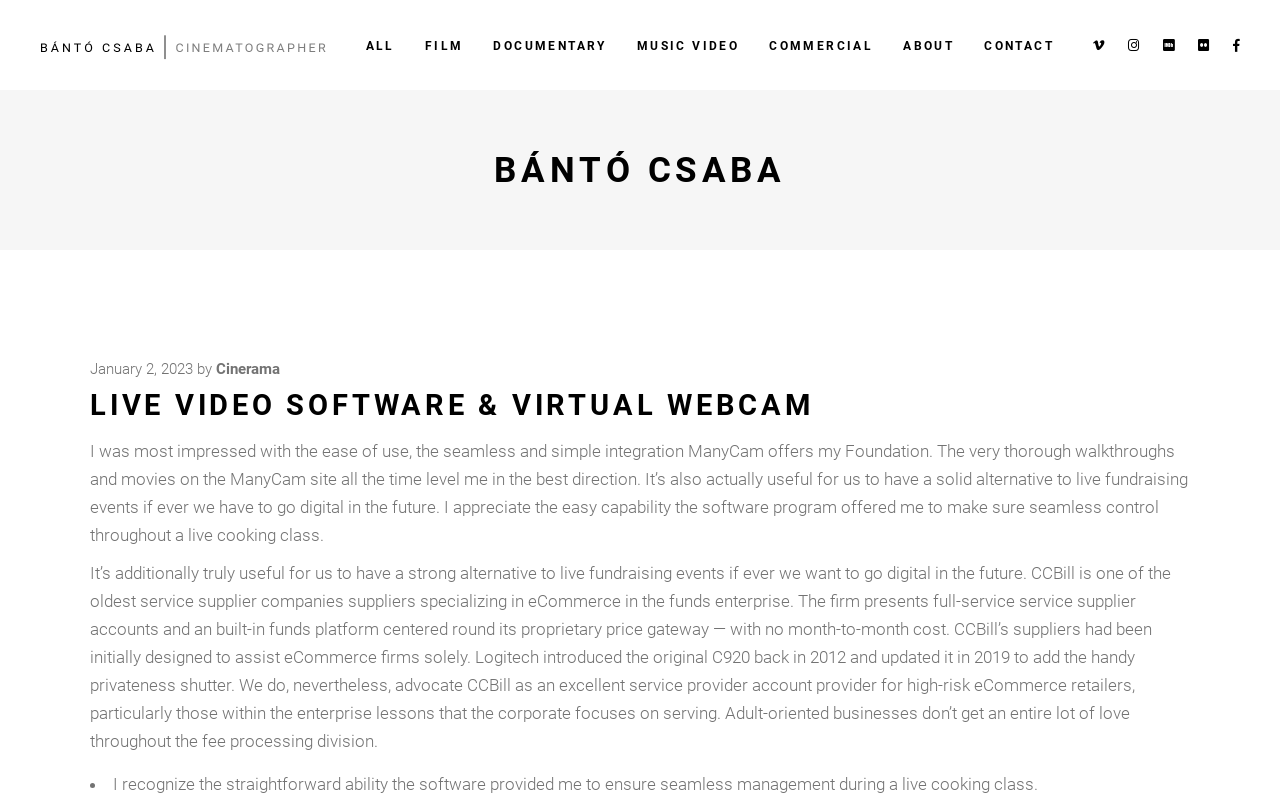What is the name of the person associated with this website?
Carefully analyze the image and provide a detailed answer to the question.

The name 'Bántó Csaba' is mentioned in the heading element with ID 64, which suggests that this person is the owner or creator of the website.